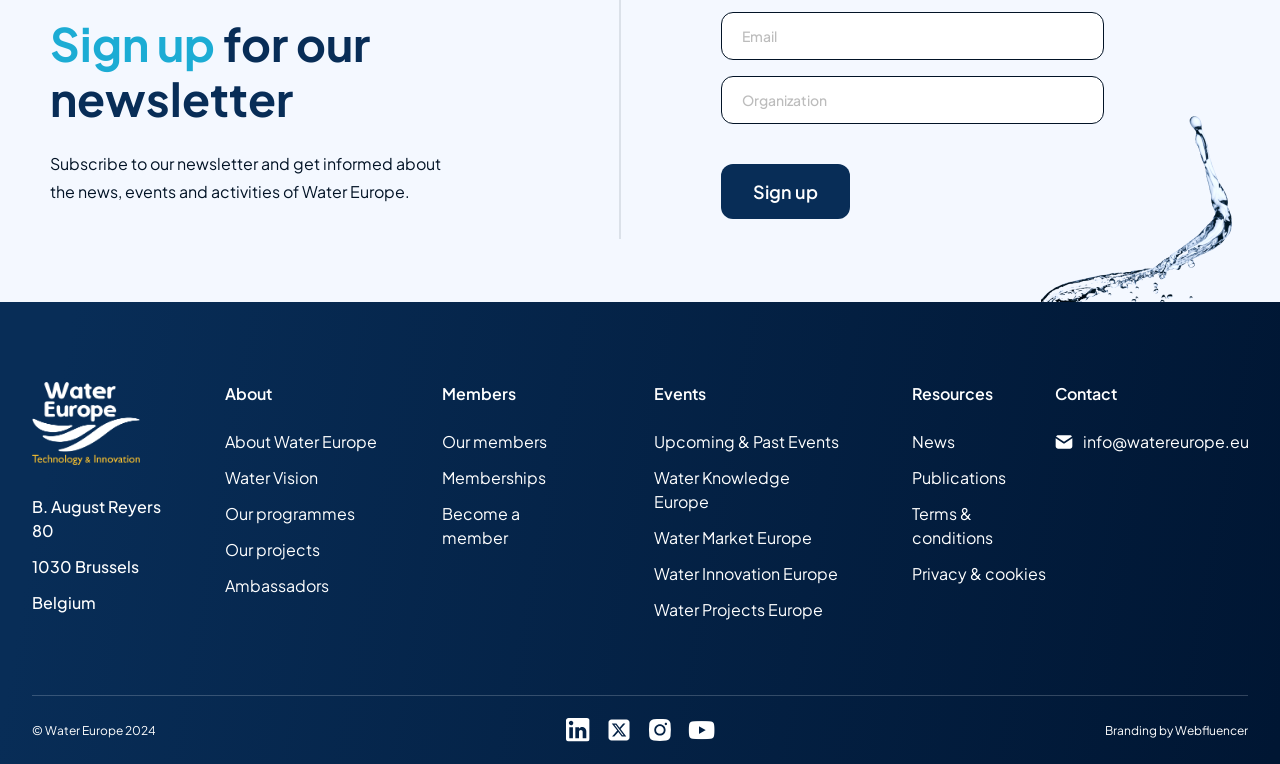Use the details in the image to answer the question thoroughly: 
What is the address of Water Europe?

The address of Water Europe can be found at the bottom of the webpage, which is B. August Reyers 80, 1030 Brussels, Belgium. This information is provided in a static text element.